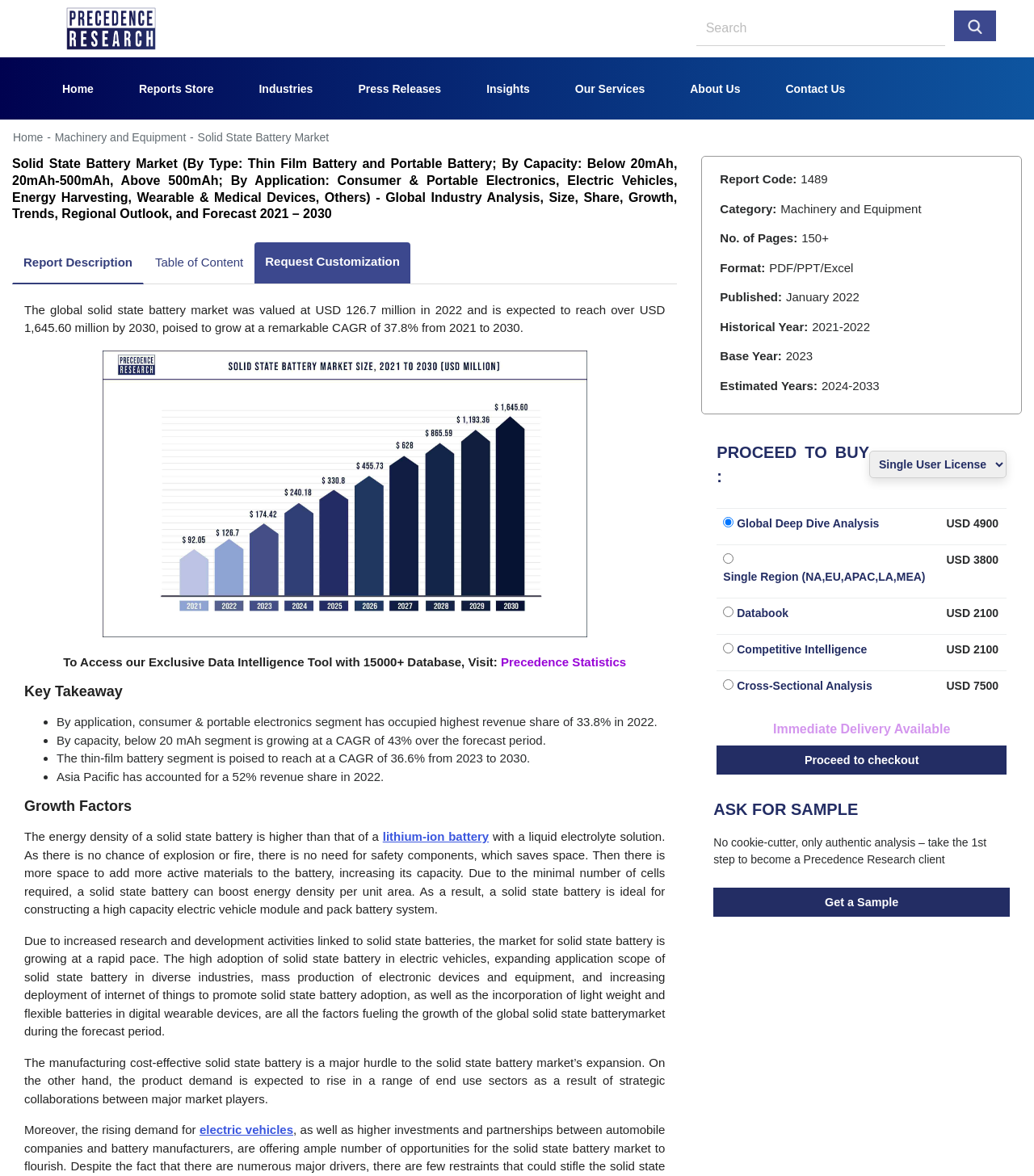Find and extract the text of the primary heading on the webpage.

Solid State Battery Market (By Type: Thin Film Battery and Portable Battery; By Capacity: Below 20mAh, 20mAh-500mAh, Above 500mAh; By Application: Consumer & Portable Electronics, Electric Vehicles, Energy Harvesting, Wearable & Medical Devices, Others) - Global Industry Analysis, Size, Share, Growth, Trends, Regional Outlook, and Forecast 2021 – 2030